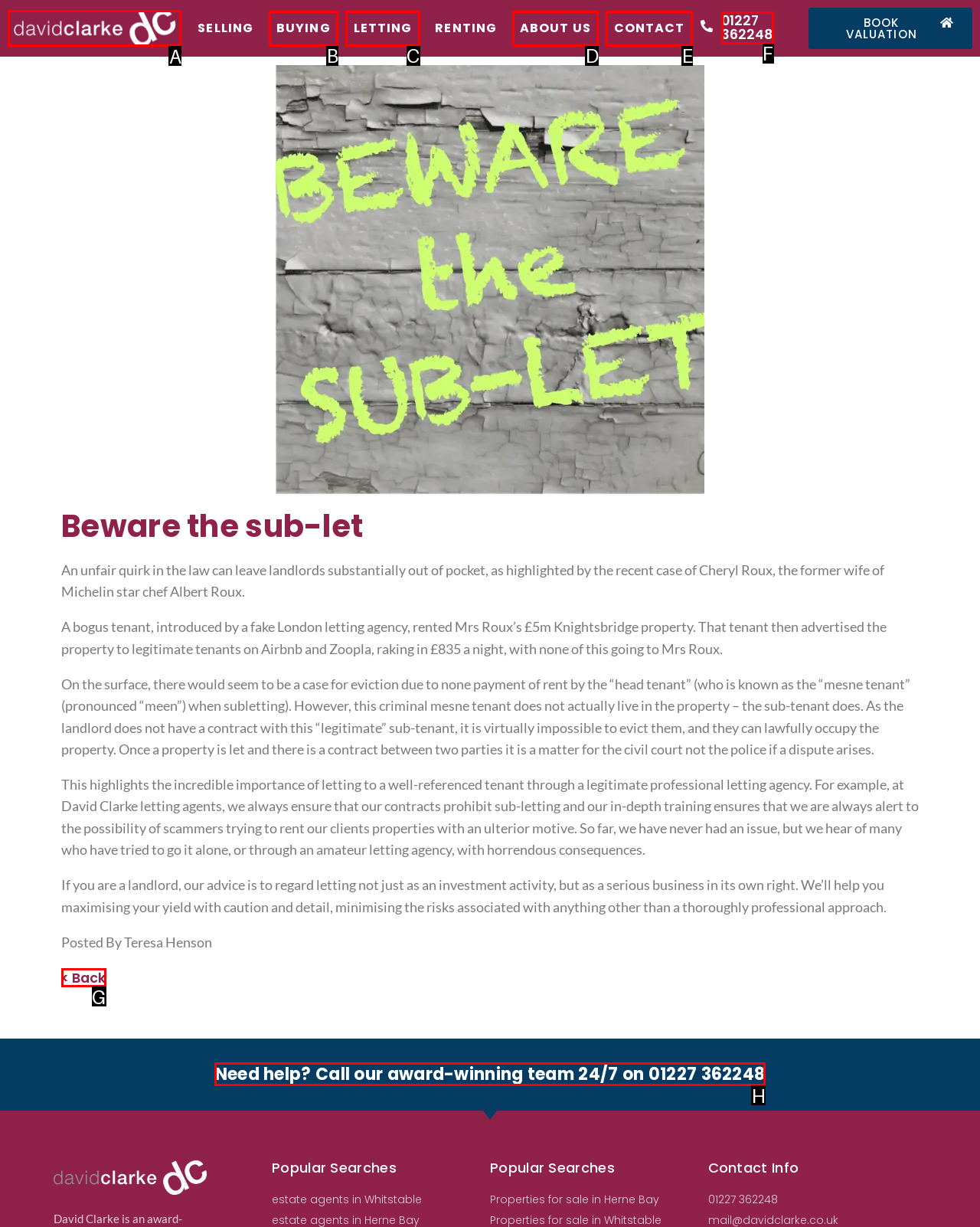Pick the option that should be clicked to perform the following task: Explore details about Durrant, C M
Answer with the letter of the selected option from the available choices.

None